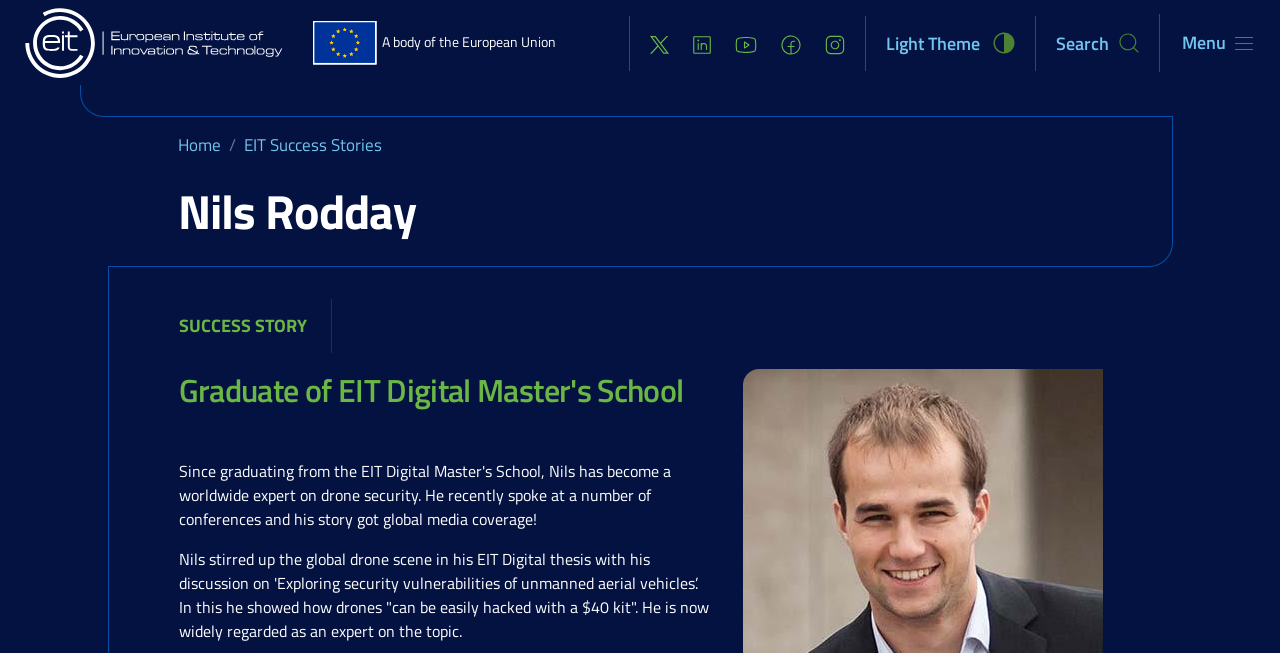Locate the bounding box coordinates of the element I should click to achieve the following instruction: "Toggle the navigation menu".

[0.922, 0.043, 0.98, 0.089]